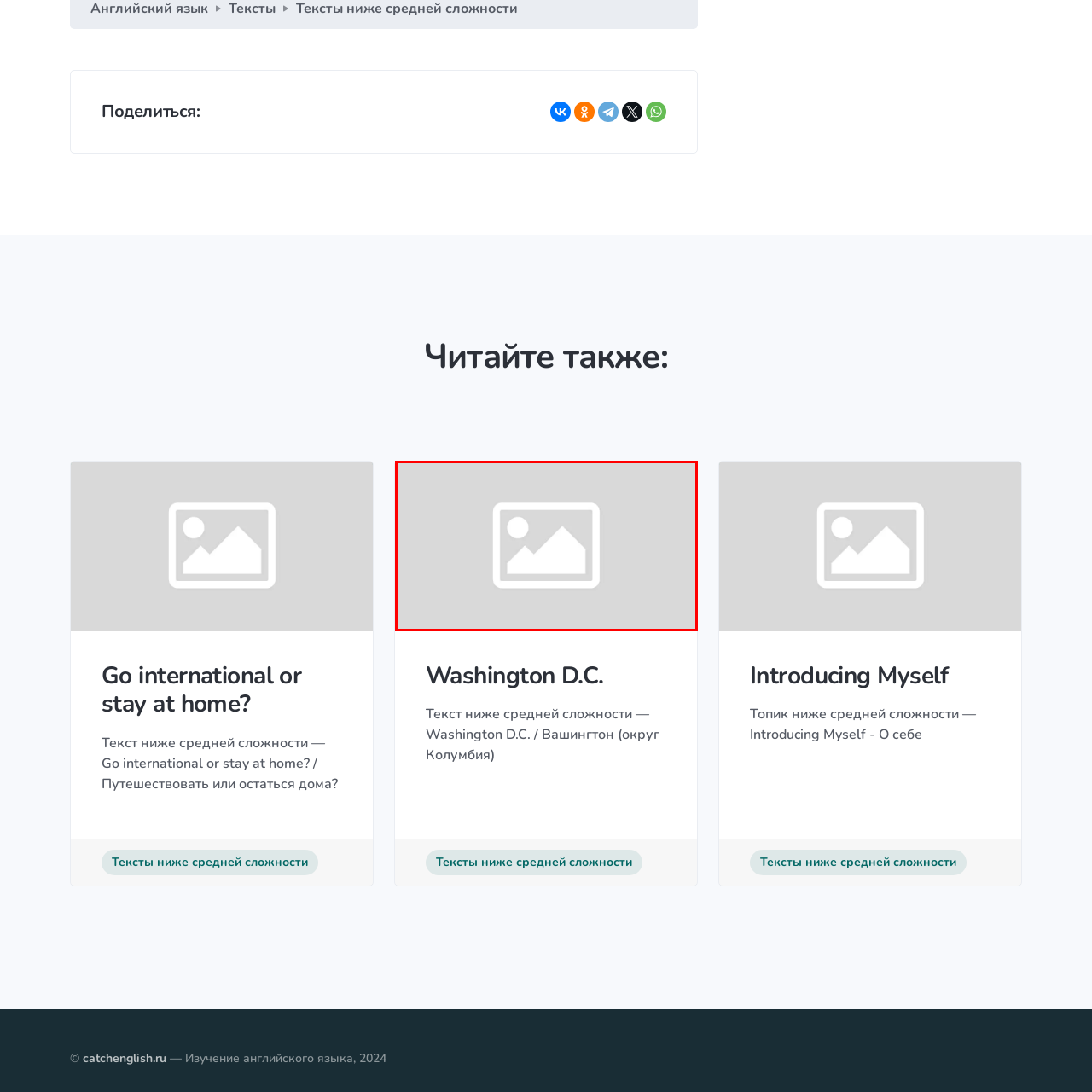Explain comprehensively what is shown in the image marked by the red outline.

The image is titled "Washington D.C. / Вашингтон (округ Колумбия)" and likely features a visual representation related to Washington D.C. This could include iconic landmarks, cultural elements, or scenic views that highlight the city's unique characteristics. Accompanying the image are links providing access to additional content, potentially discussing various aspects of Washington D.C., including its history, attractions, and significance. The context surrounding the image suggests it is part of an English language learning resource, targeting intermediate learners, offering a blend of educational and cultural insights.